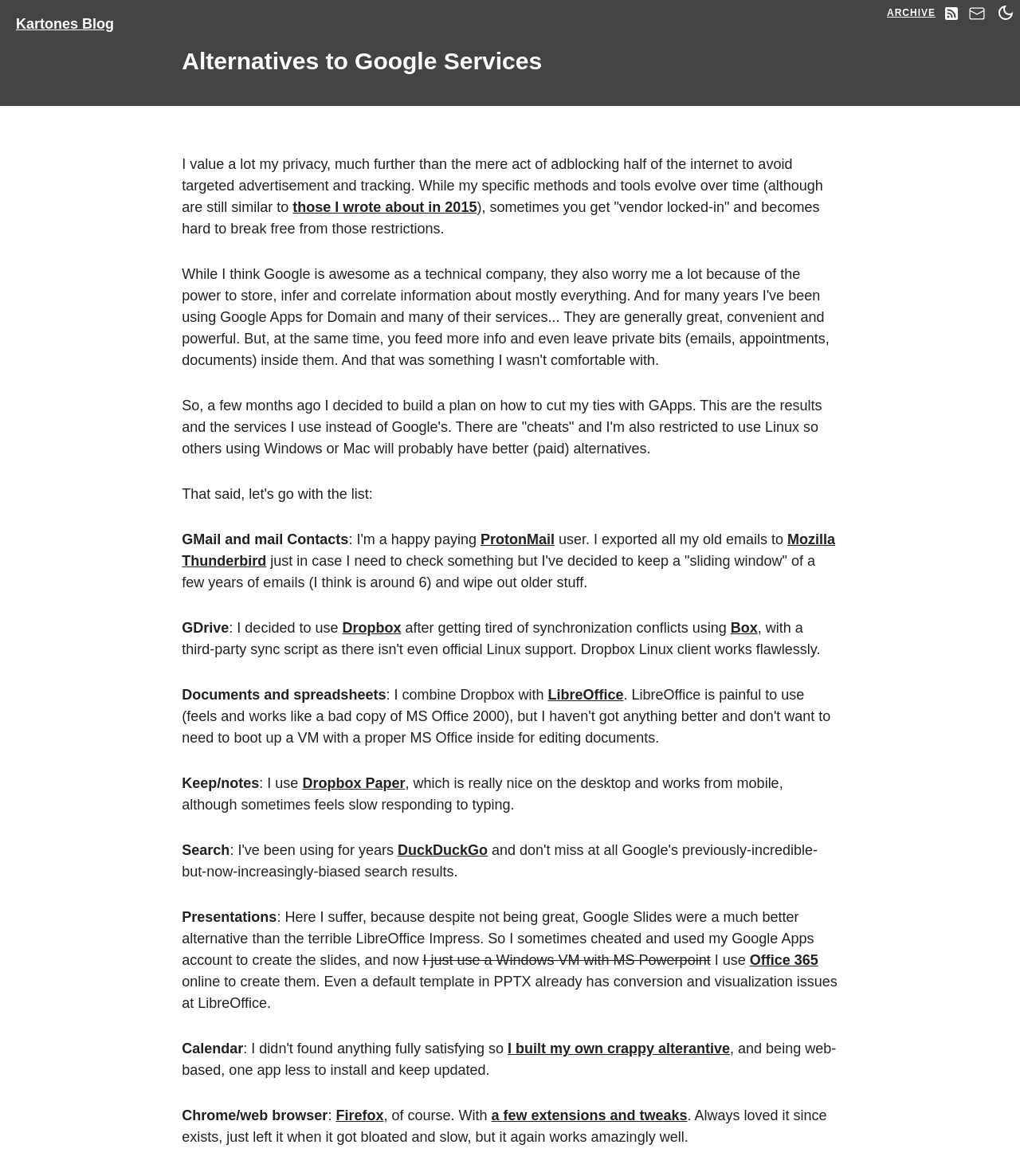Describe all the visual and textual components of the webpage comprehensively.

The webpage is a blog post titled "Alternatives to Google Services" on the Kartones Blog. At the top, there are several links, including "Kartones Blog", "ARCHIVE", "RSS Feed", and "Contact", along with three small images. A button to switch between dark and light mode is located at the top right corner.

The main content of the blog post is a personal account of the author's decision to cut ties with Google services and find alternative solutions. The text is divided into sections, each focusing on a specific Google service and its replacement. The sections include "GMail and mail Contacts", "GDrive", "Documents and spreadsheets", "Keep/notes", "Search", "Presentations", "Calendar", and "Chrome/web browser".

In each section, the author explains their reasons for abandoning Google services and describes the alternative solutions they have adopted. For example, they have replaced GMail with ProtonMail and Mozilla Thunderbird, and use Dropbox instead of GDrive. They also mention using LibreOffice for documents and spreadsheets, and DuckDuckGo for search.

The text is written in a conversational tone, with the author sharing their personal experiences and opinions. There are several links to external websites and services throughout the post, including ProtonMail, Mozilla Thunderbird, Dropbox, LibreOffice, and DuckDuckGo.